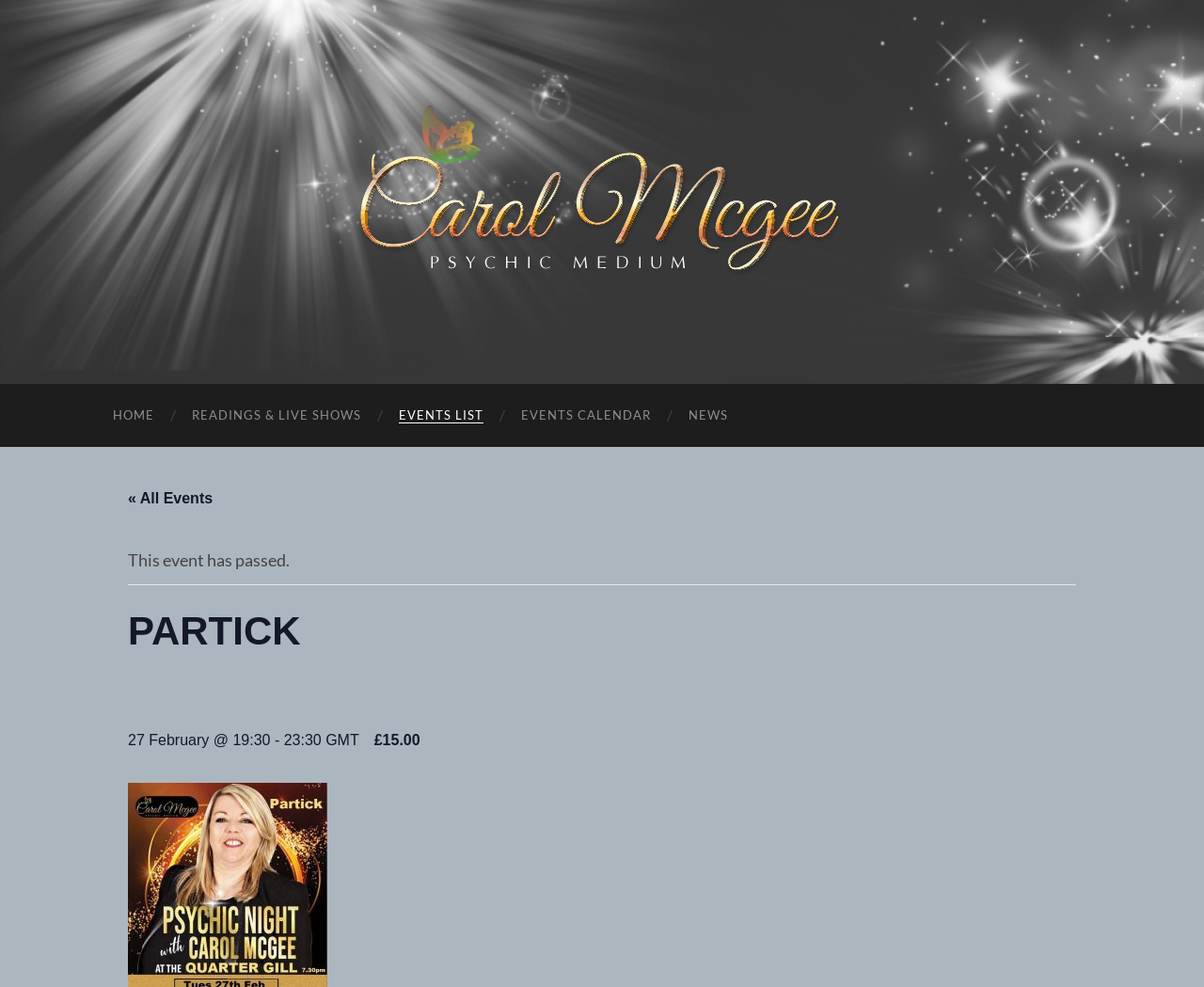Predict the bounding box for the UI component with the following description: "Readings & Live Shows".

[0.144, 0.389, 0.316, 0.453]